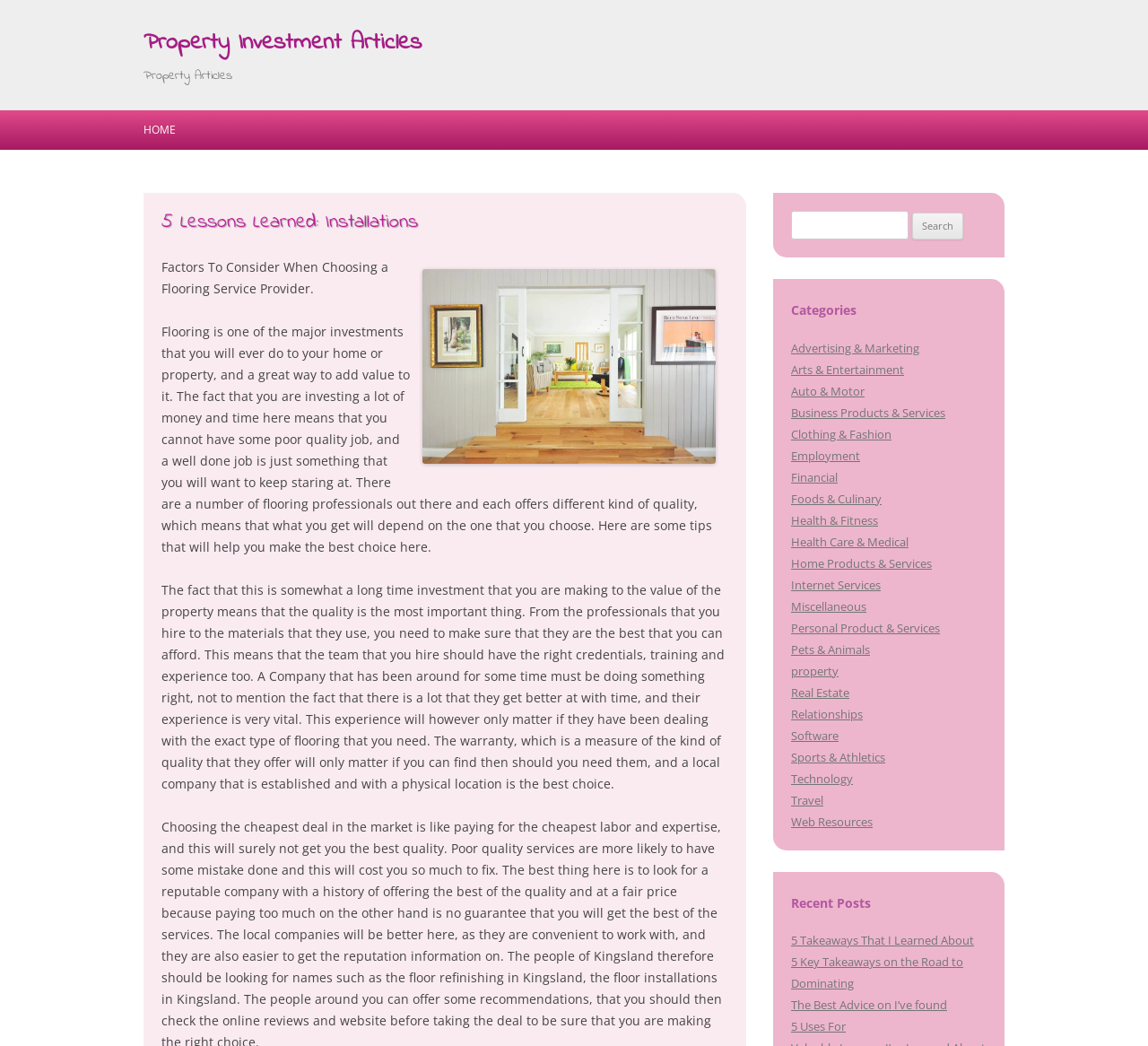Identify the bounding box coordinates for the element you need to click to achieve the following task: "Read about Property Investment Articles". The coordinates must be four float values ranging from 0 to 1, formatted as [left, top, right, bottom].

[0.125, 0.021, 0.367, 0.062]